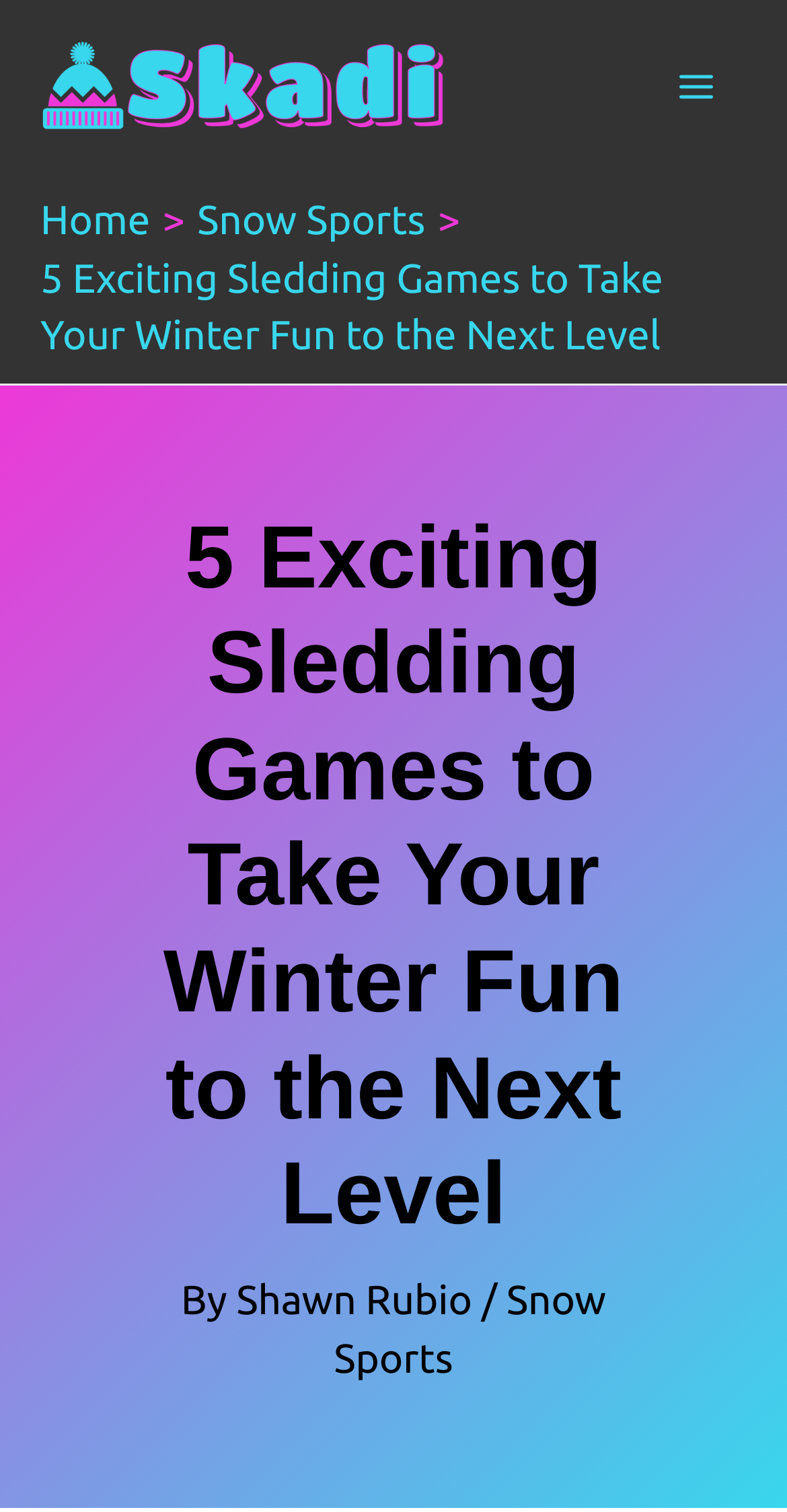Summarize the webpage comprehensively, mentioning all visible components.

The webpage is about sledding games for winter fun. At the top left corner, there is a logo of Skadi Snow Sports, accompanied by a link to the logo. To the right of the logo, there is a main menu button. Above the main content, there is a navigation section with breadcrumbs, featuring links to "Home" and "Snow Sports". 

The main title of the webpage, "5 Exciting Sledding Games to Take Your Winter Fun to the Next Level", is prominently displayed in the middle of the top section. Below the title, there is a byline that reads "By Shawn Rubio / Snow Sports". 

The main content of the webpage is not explicitly described in the accessibility tree, but based on the meta description, it likely contains information about different sledding games and activities for winter fun.